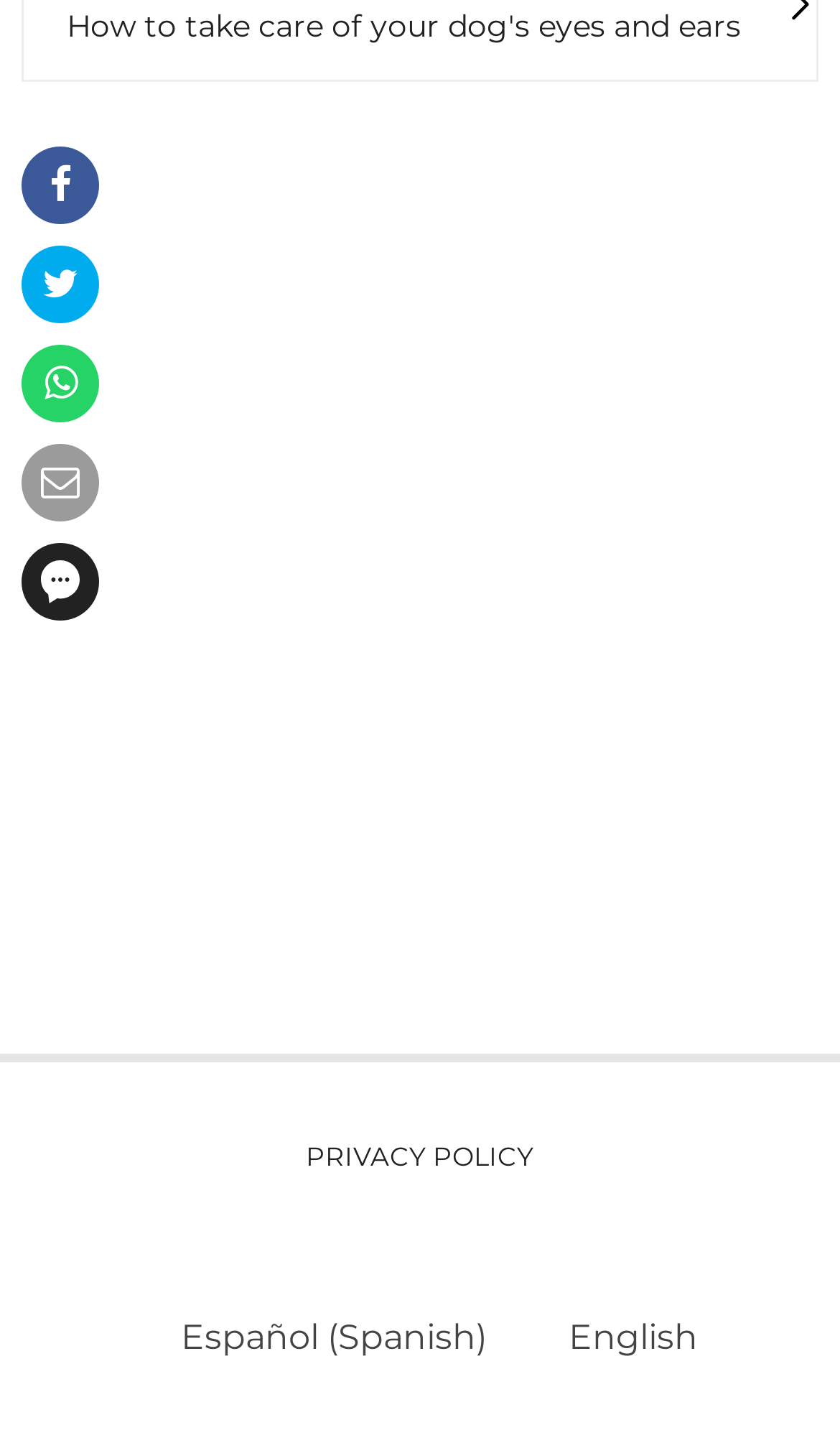Find the coordinates for the bounding box of the element with this description: "English".

[0.605, 0.903, 0.856, 0.944]